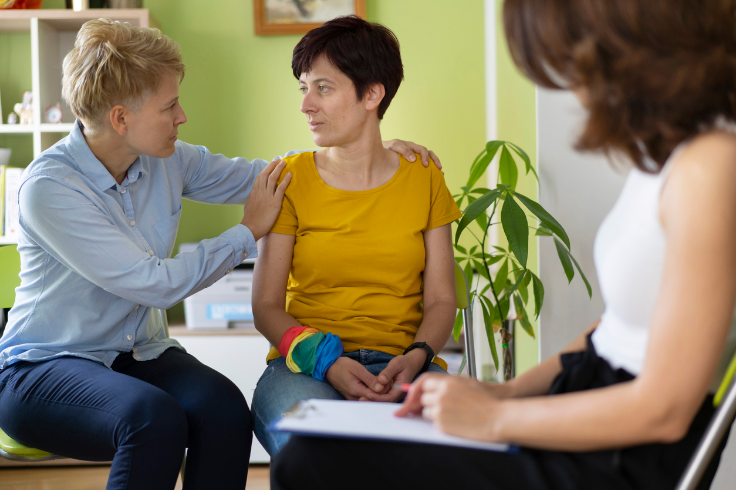Look at the image and write a detailed answer to the question: 
What is the purpose of the plant in the background?

The caption states that 'the gentle presence of a plant in the background adds to the nurturing atmosphere', suggesting that the plant is intentionally included to create a calming and supportive environment.